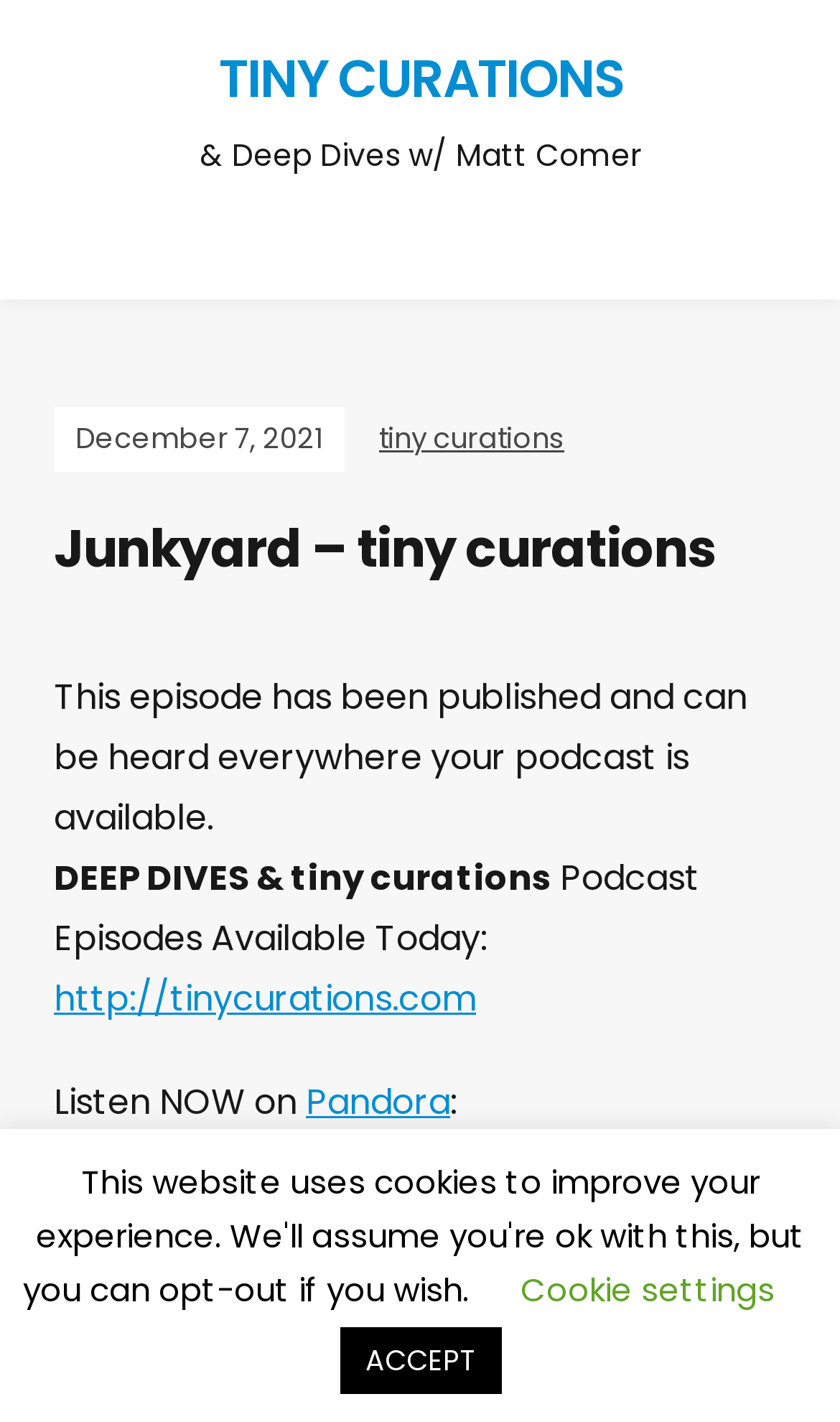Please respond to the question with a concise word or phrase:
What is the name of the podcast?

tiny curations